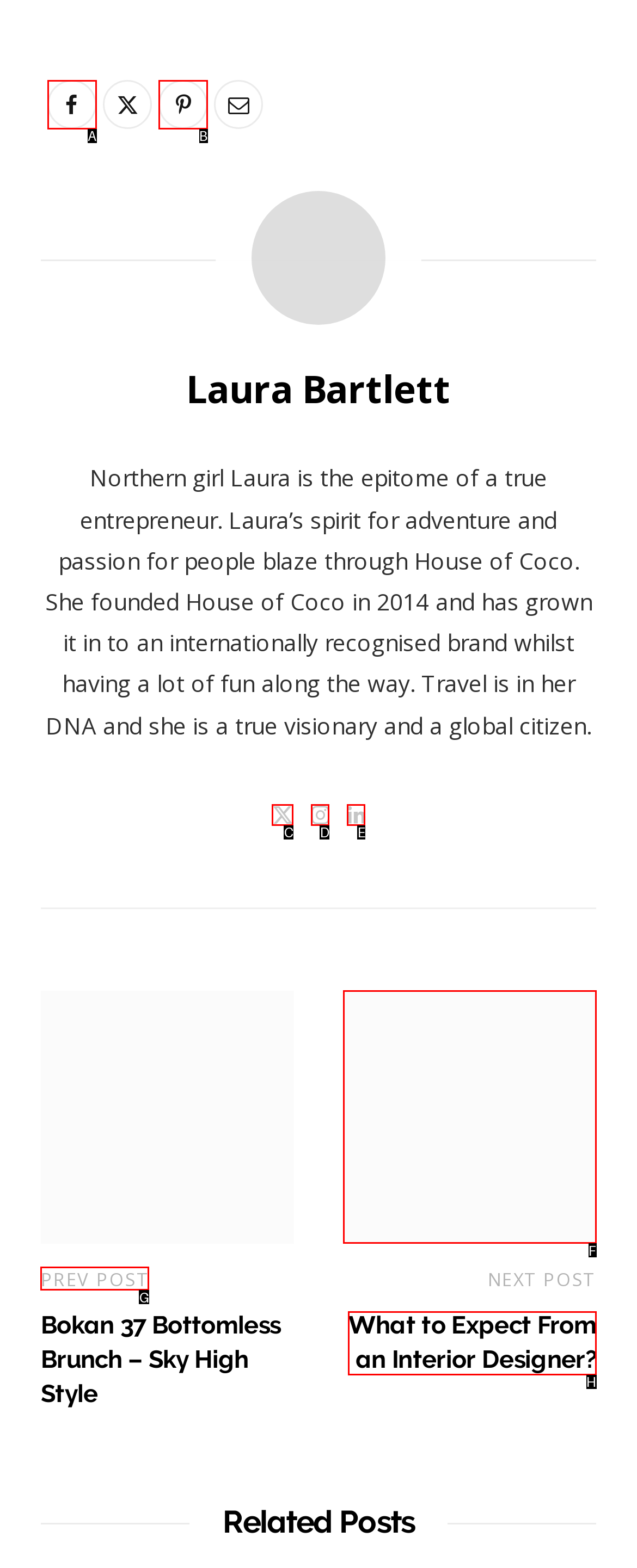Select the appropriate bounding box to fulfill the task: Read the previous post Respond with the corresponding letter from the choices provided.

G